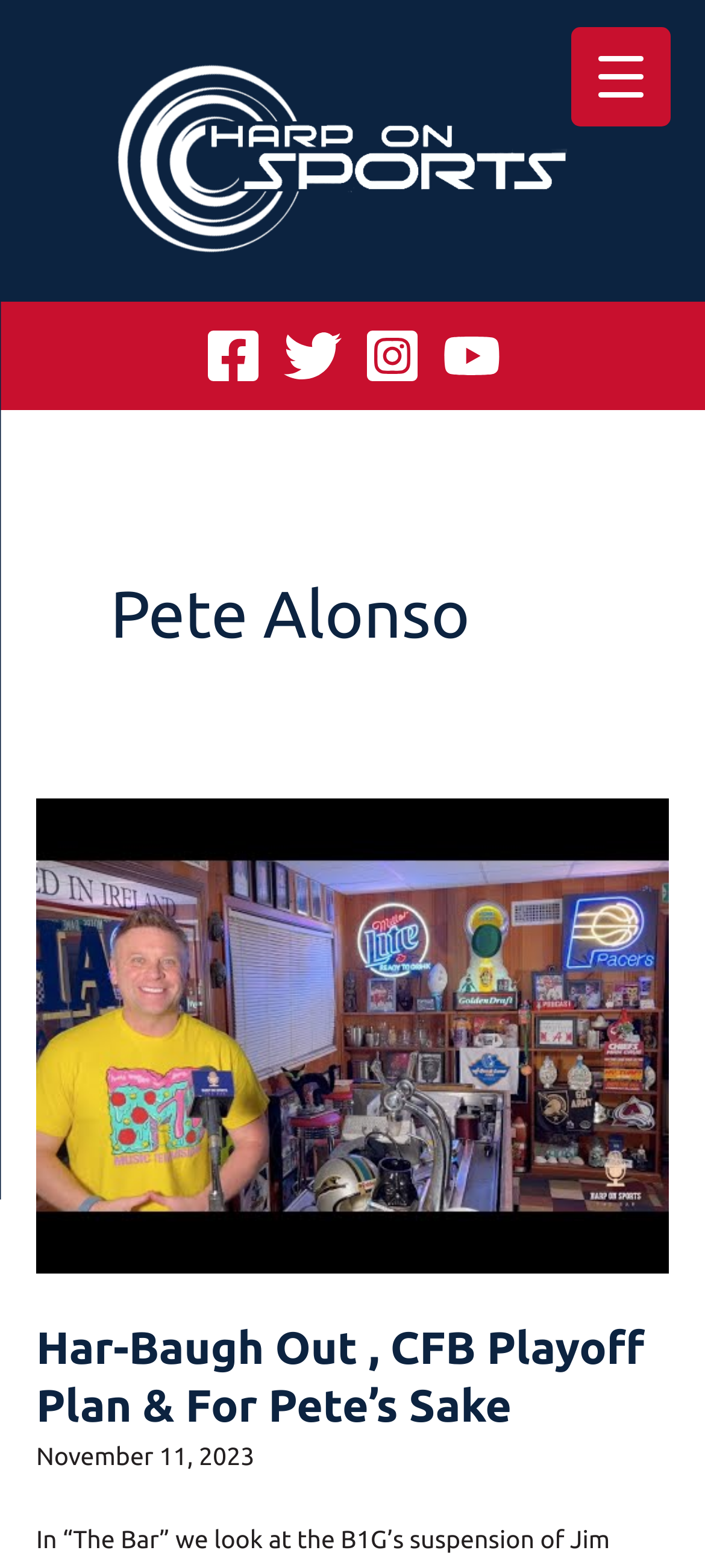When was the article on the webpage published?
Can you provide a detailed and comprehensive answer to the question?

The webpage has a StaticText element with the text 'November 11, 2023', which suggests that the article was published on this date.